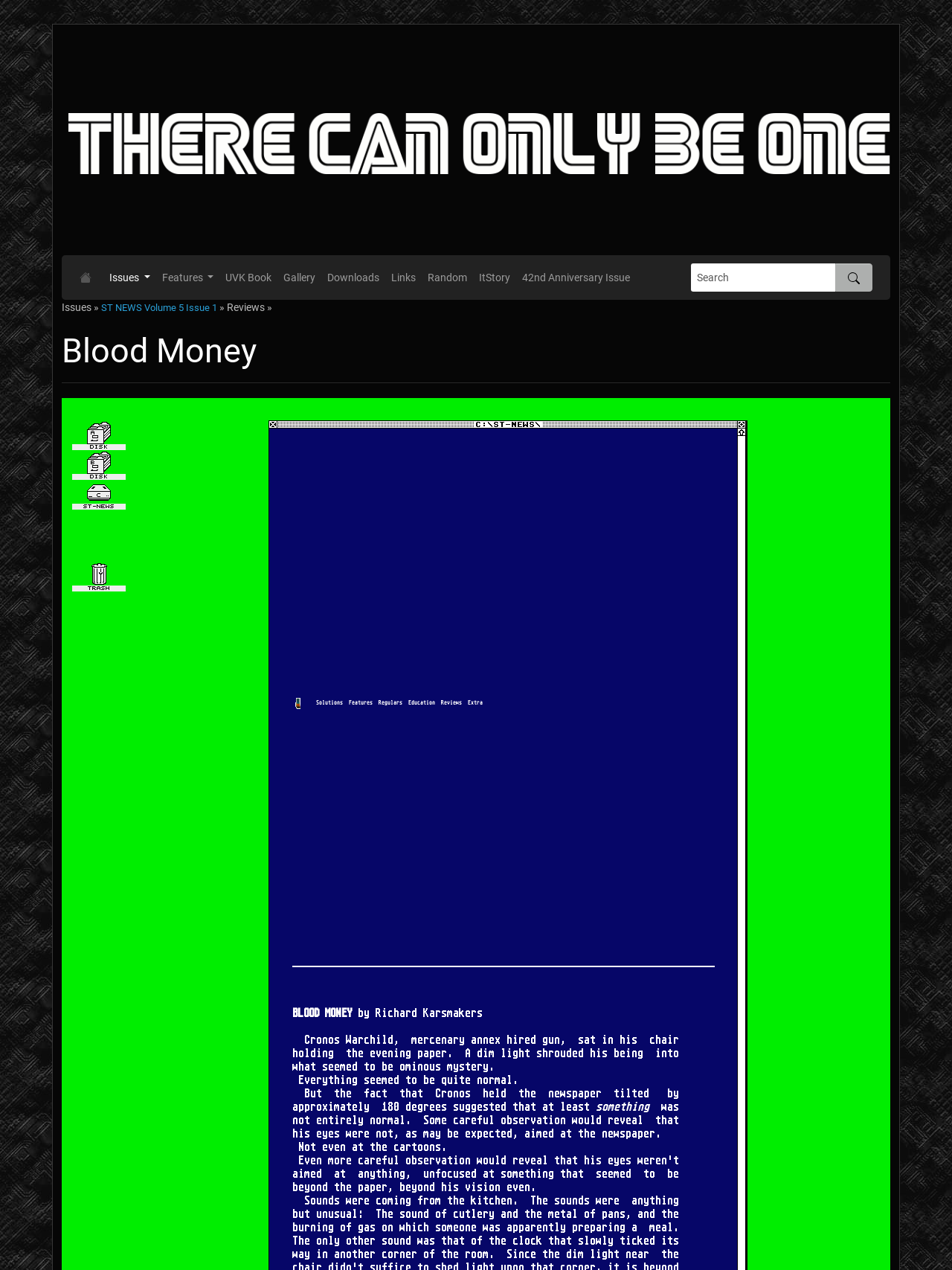Pinpoint the bounding box coordinates for the area that should be clicked to perform the following instruction: "Click on the 'Issues' link".

[0.109, 0.208, 0.164, 0.229]